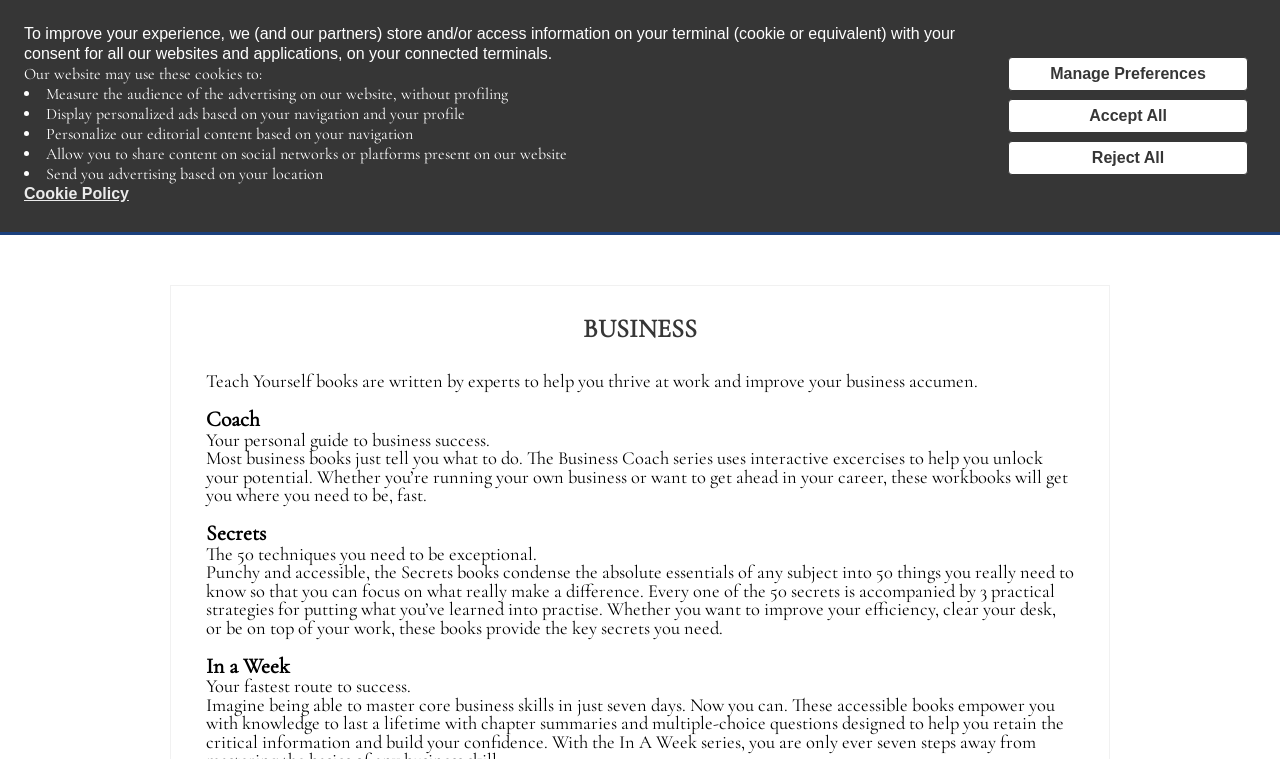Provide the bounding box coordinates, formatted as (top-left x, top-left y, bottom-right x, bottom-right y), with all values being floating point numbers between 0 and 1. Identify the bounding box of the UI element that matches the description: Imprints

[0.038, 0.245, 0.212, 0.275]